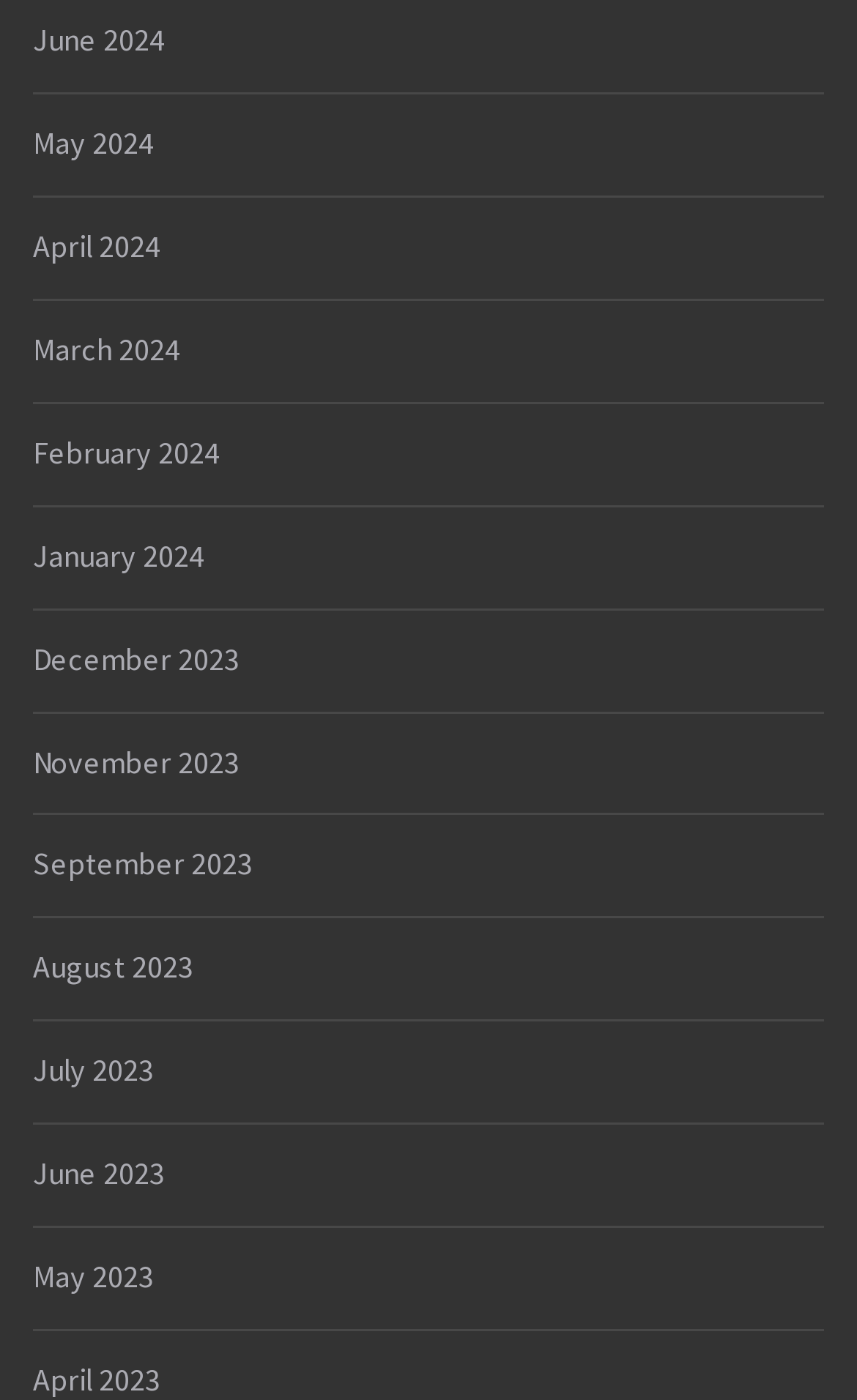Please provide a one-word or phrase answer to the question: 
How many months are listed?

12